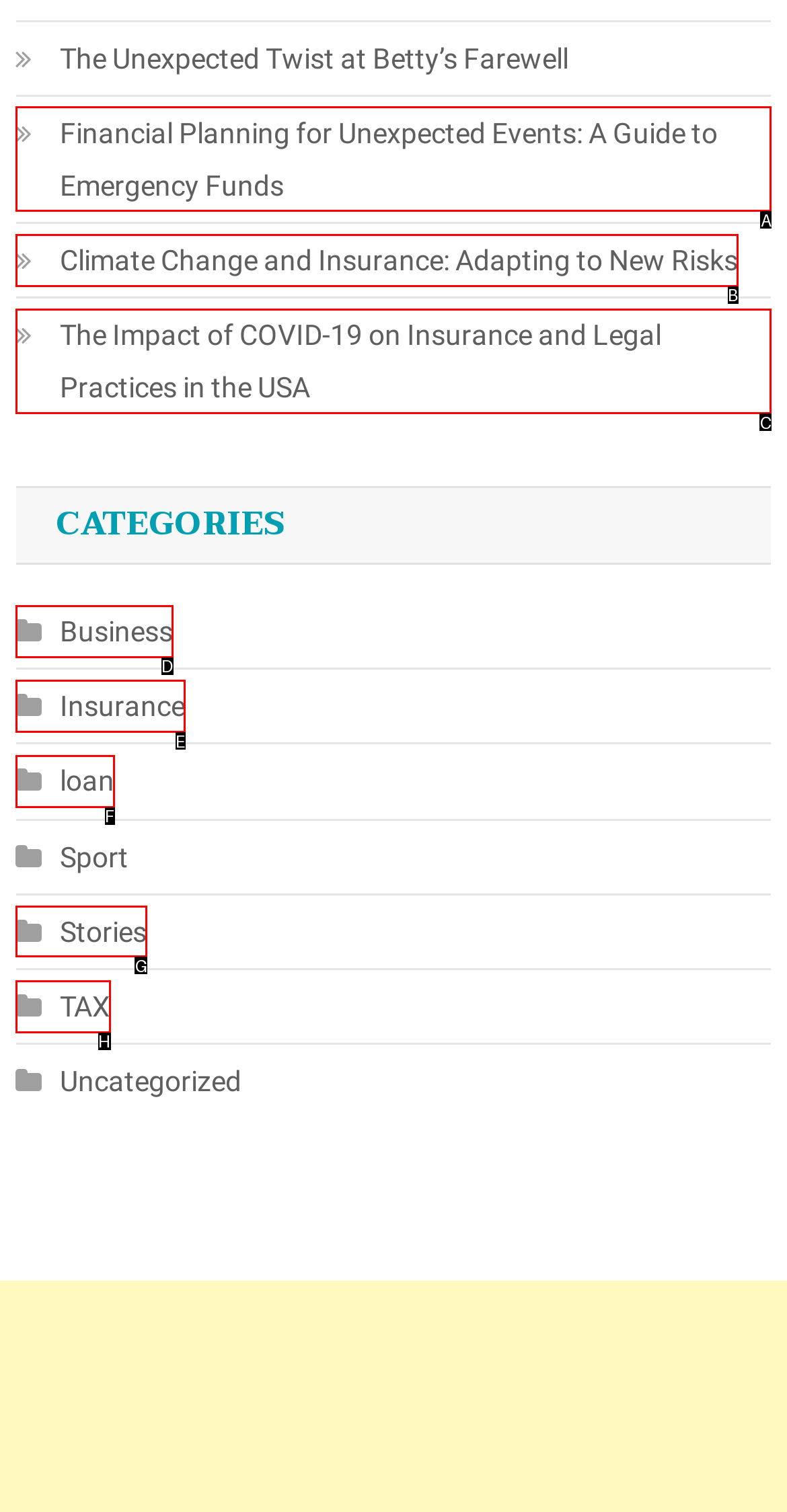Tell me which one HTML element I should click to complete the following task: Browse the Stories section Answer with the option's letter from the given choices directly.

G